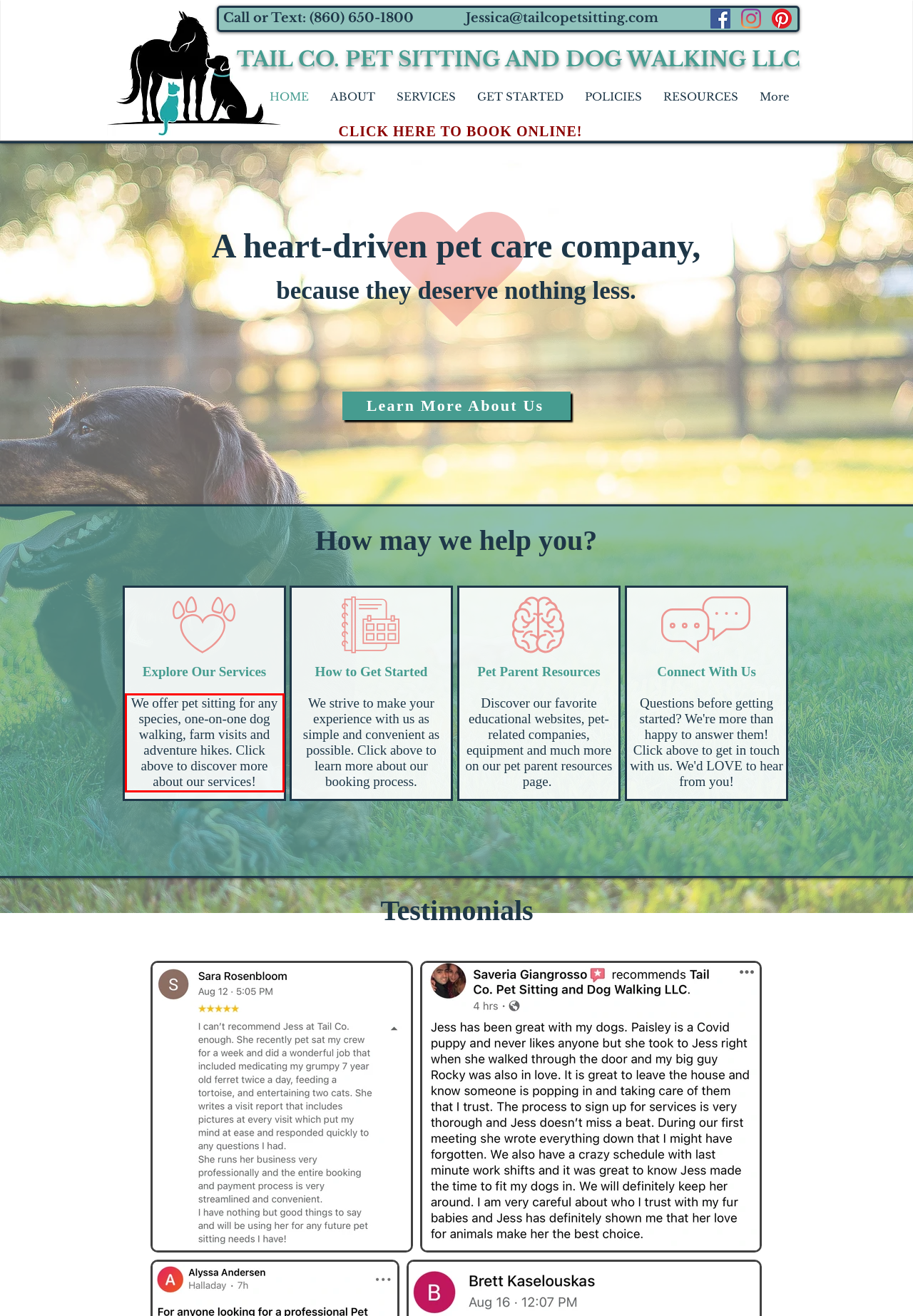You are presented with a webpage screenshot featuring a red bounding box. Perform OCR on the text inside the red bounding box and extract the content.

We offer pet sitting for any species, one-on-one dog walking, farm visits and adventure hikes. Click above to discover more about our services!